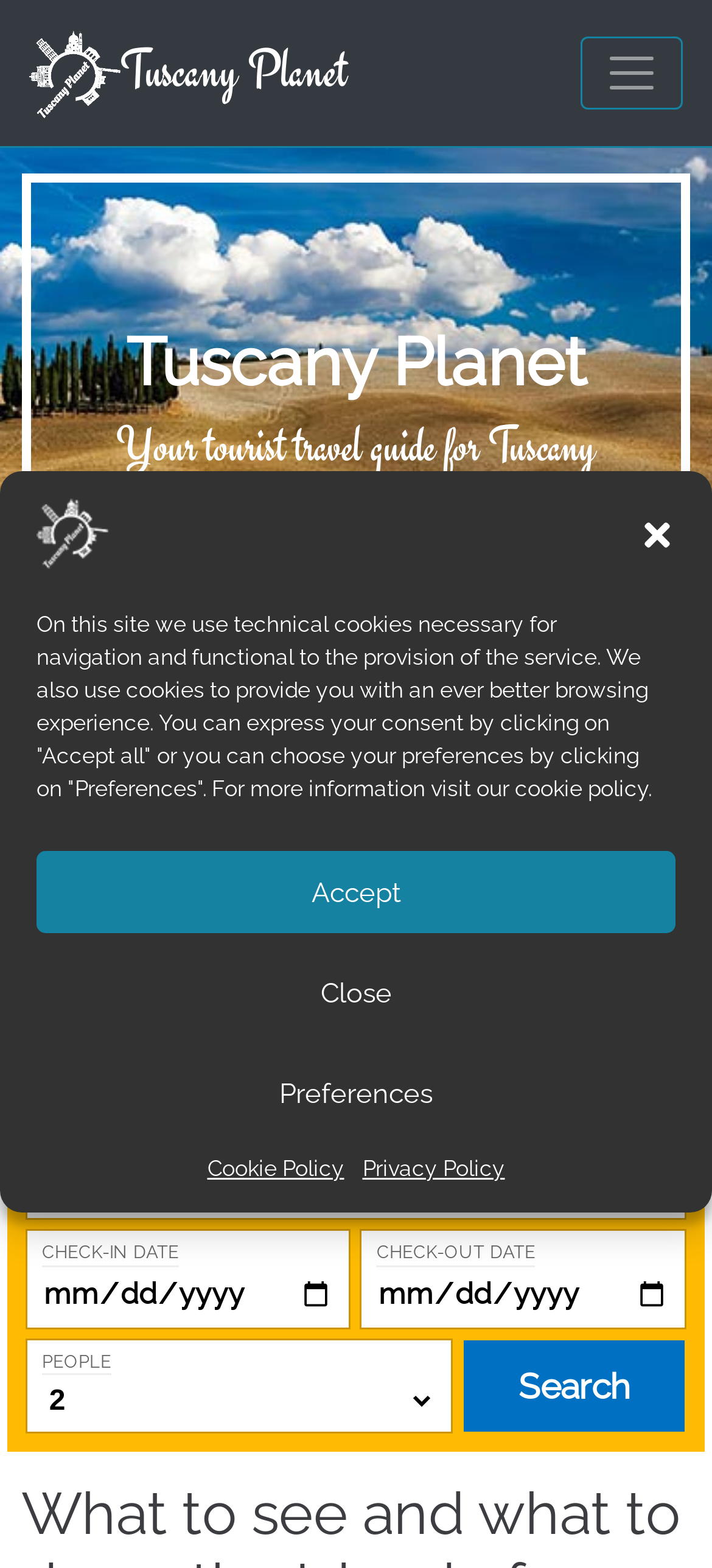Can you find the bounding box coordinates for the element that needs to be clicked to execute this instruction: "Quote a post"? The coordinates should be given as four float numbers between 0 and 1, i.e., [left, top, right, bottom].

None